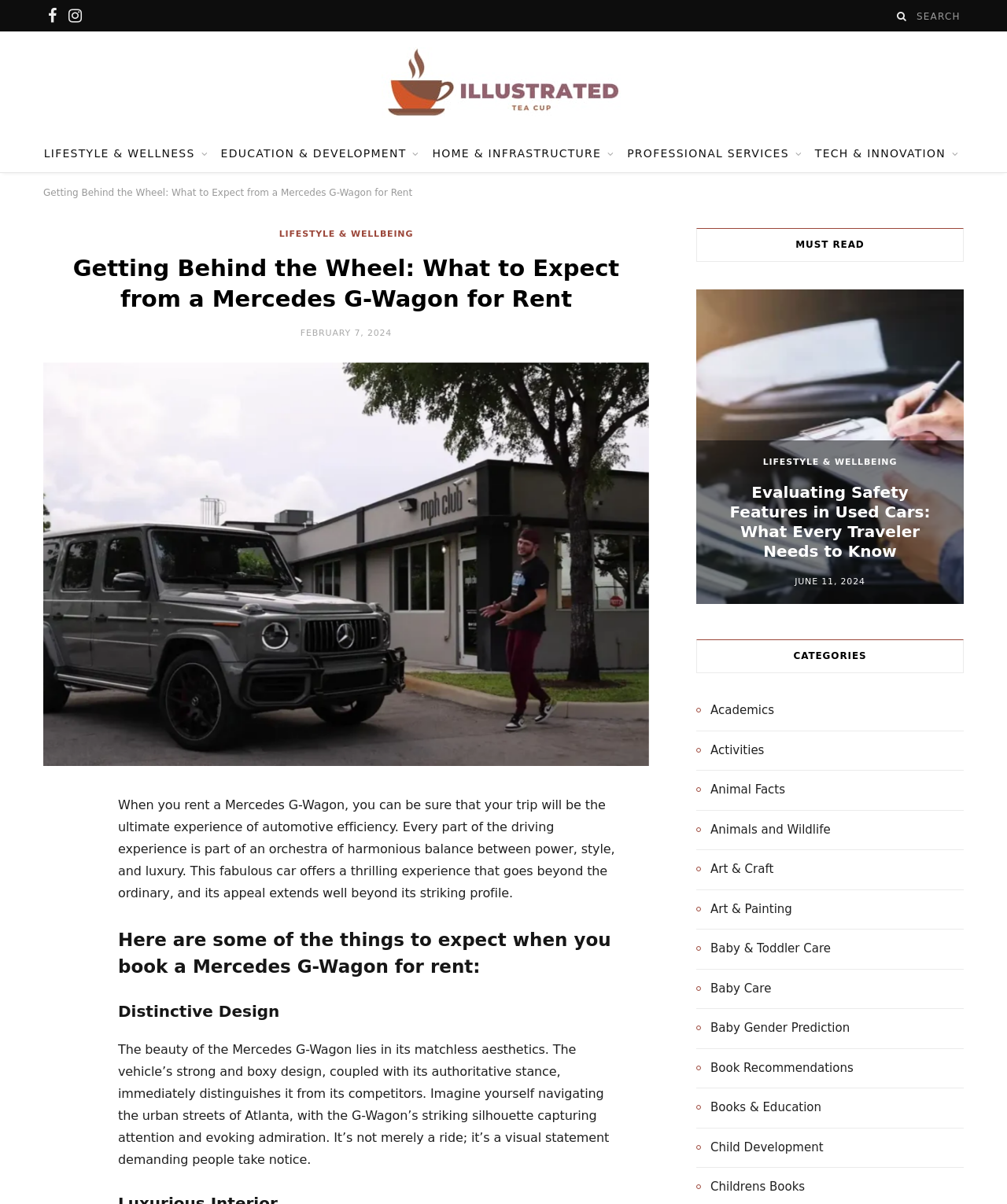What is the distinctive feature of the Mercedes G-Wagon?
Provide a concise answer using a single word or phrase based on the image.

Strong and boxy design